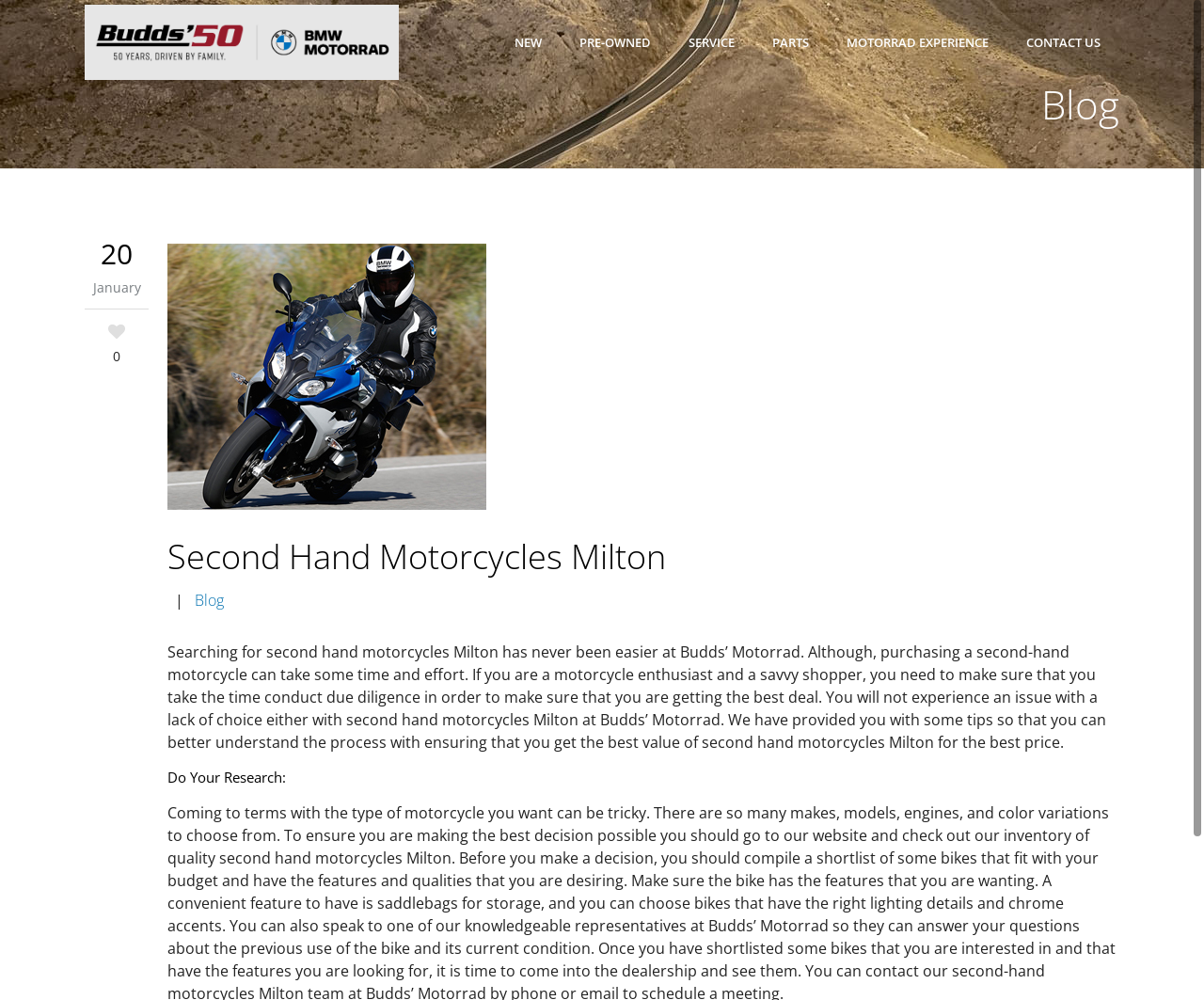Please determine the bounding box coordinates of the section I need to click to accomplish this instruction: "Click on the 'BUSINESS' link".

None